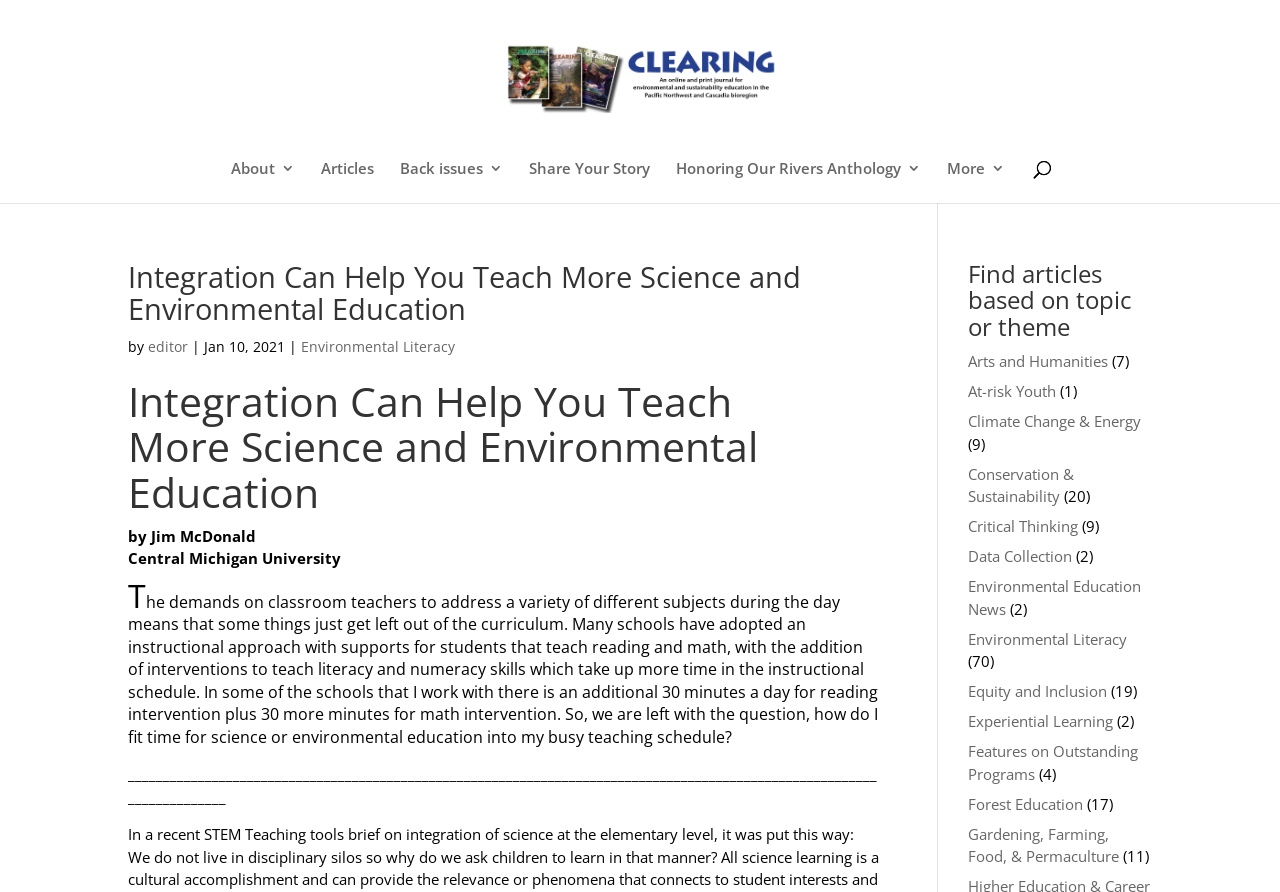Create an in-depth description of the webpage, covering main sections.

The webpage is about CLEARING: PNW Journal of Environmental Education in the Pacific Northwest, which is an integration platform for environmental education. At the top, there is a logo image and a link to the journal's title. Below the title, there are six links to different sections: About, Articles, Back issues, Share Your Story, Honoring Our Rivers Anthology, and More.

The main content of the page is divided into two sections. On the left side, there is an article titled "Integration Can Help You Teach More Science and Environmental Education" with a heading, a link to the article, and a brief description. The article is written by an editor and discusses the challenges of fitting time for science or environmental education into a busy teaching schedule. The article continues with a quote from a STEM Teaching tools brief and then presents a long paragraph discussing the demands on classroom teachers.

On the right side, there is a section titled "Find articles based on topic or theme" with a heading. Below the heading, there are 15 links to different topics or themes, such as Arts and Humanities, At-risk Youth, Climate Change & Energy, and Environmental Education News, each with a number in parentheses indicating the number of articles related to that topic.

Overall, the webpage provides a platform for environmental education, offering articles, resources, and topics related to environmental education, with a focus on the Pacific Northwest region.